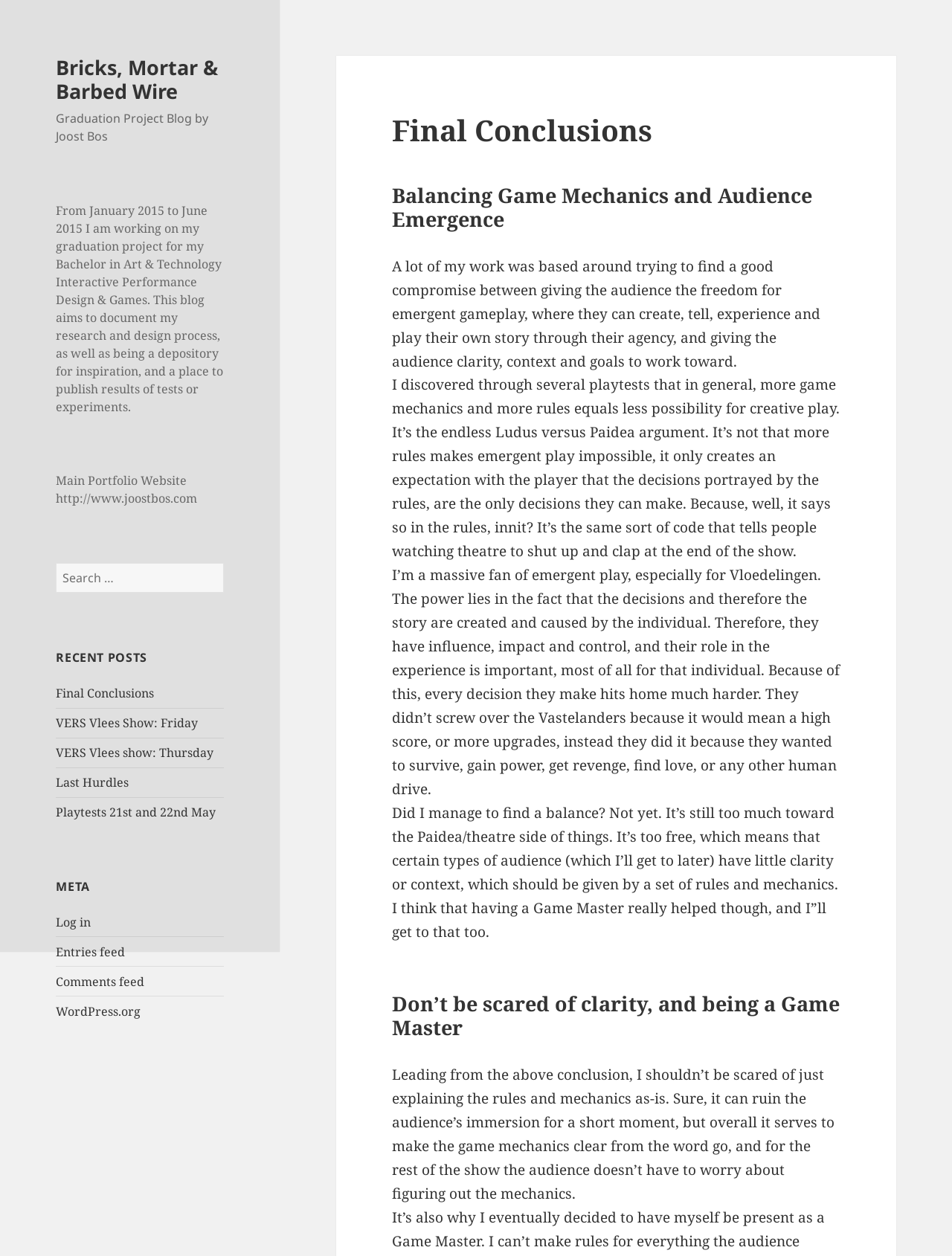Please identify the bounding box coordinates of the element that needs to be clicked to perform the following instruction: "Read the recent post 'Final Conclusions'".

[0.059, 0.546, 0.162, 0.559]